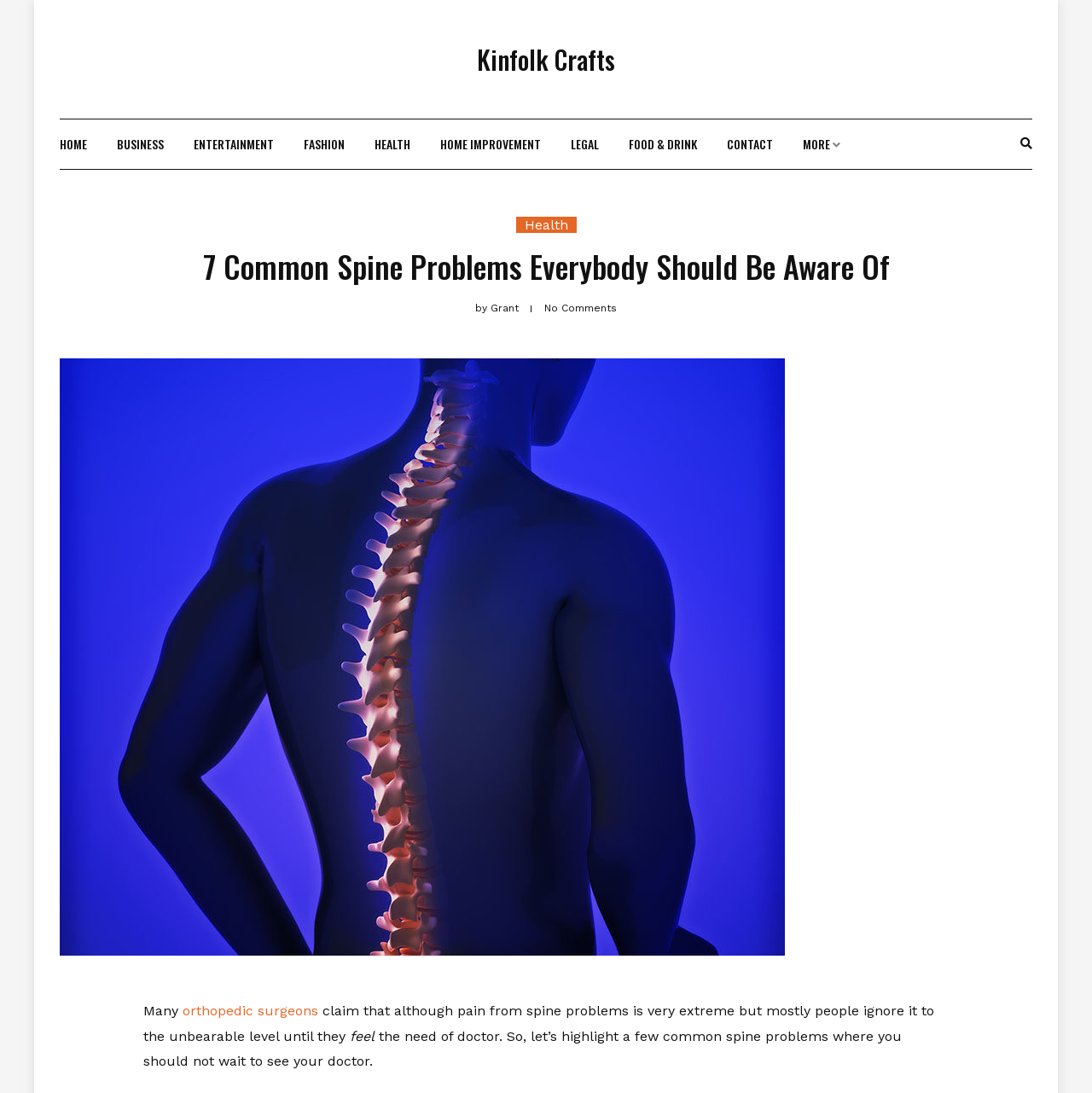Use one word or a short phrase to answer the question provided: 
What is the topic of the featured image?

Spine Problems